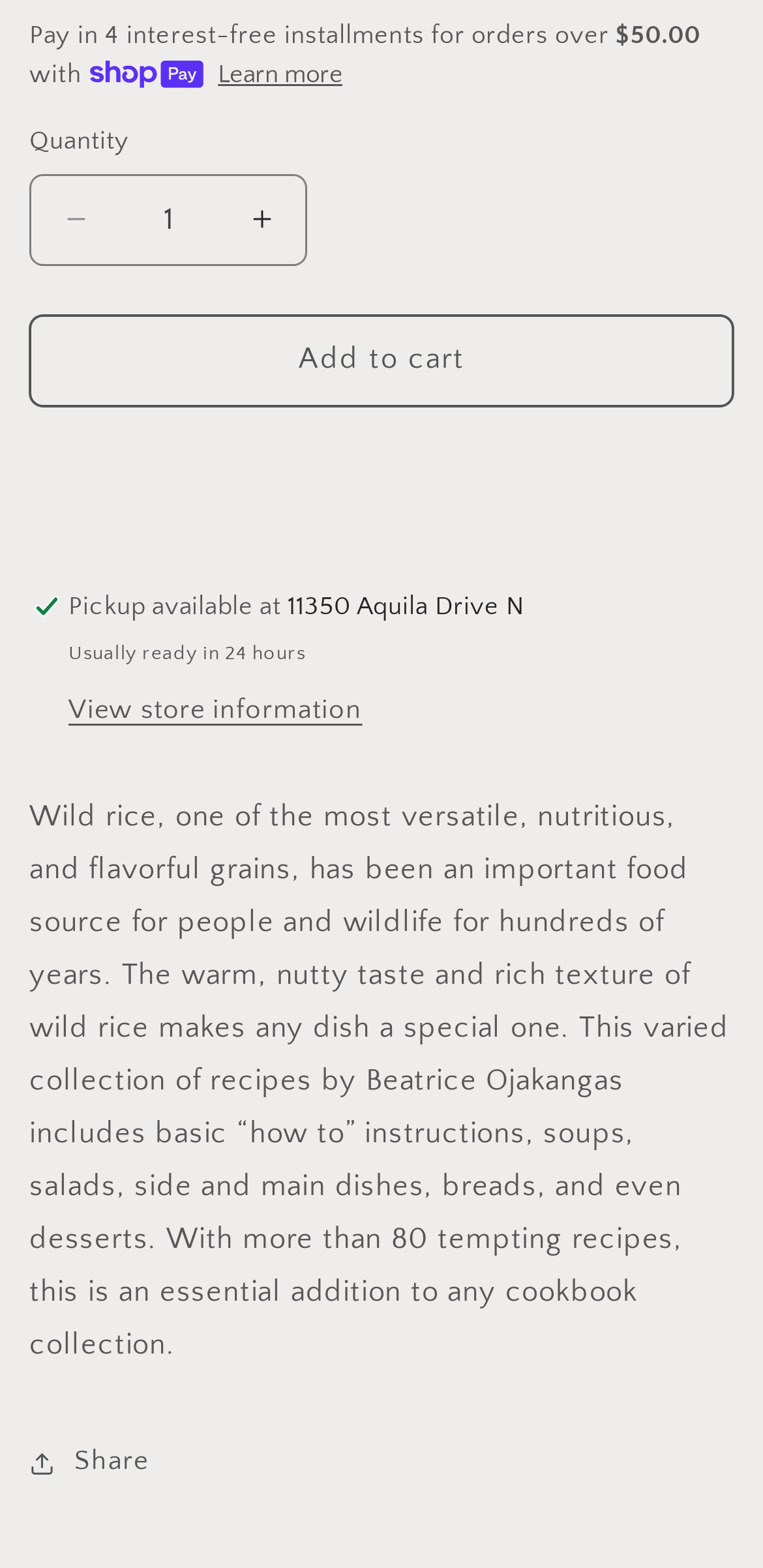Give the bounding box coordinates for the element described as: "Add to cart".

[0.038, 0.2, 0.962, 0.259]